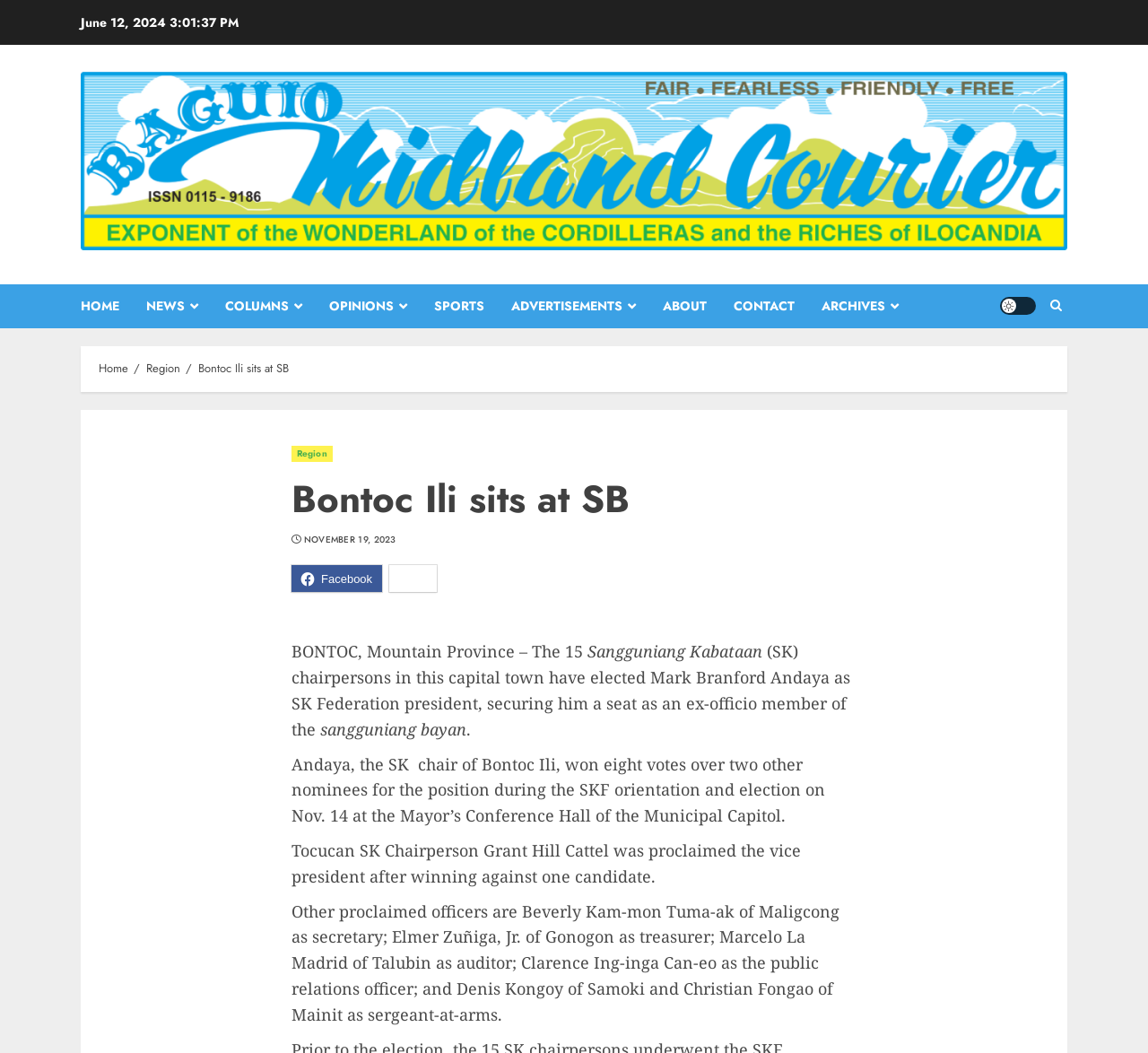Find the bounding box coordinates for the UI element that matches this description: "Bontoc Ili sits at SB".

[0.173, 0.342, 0.252, 0.359]